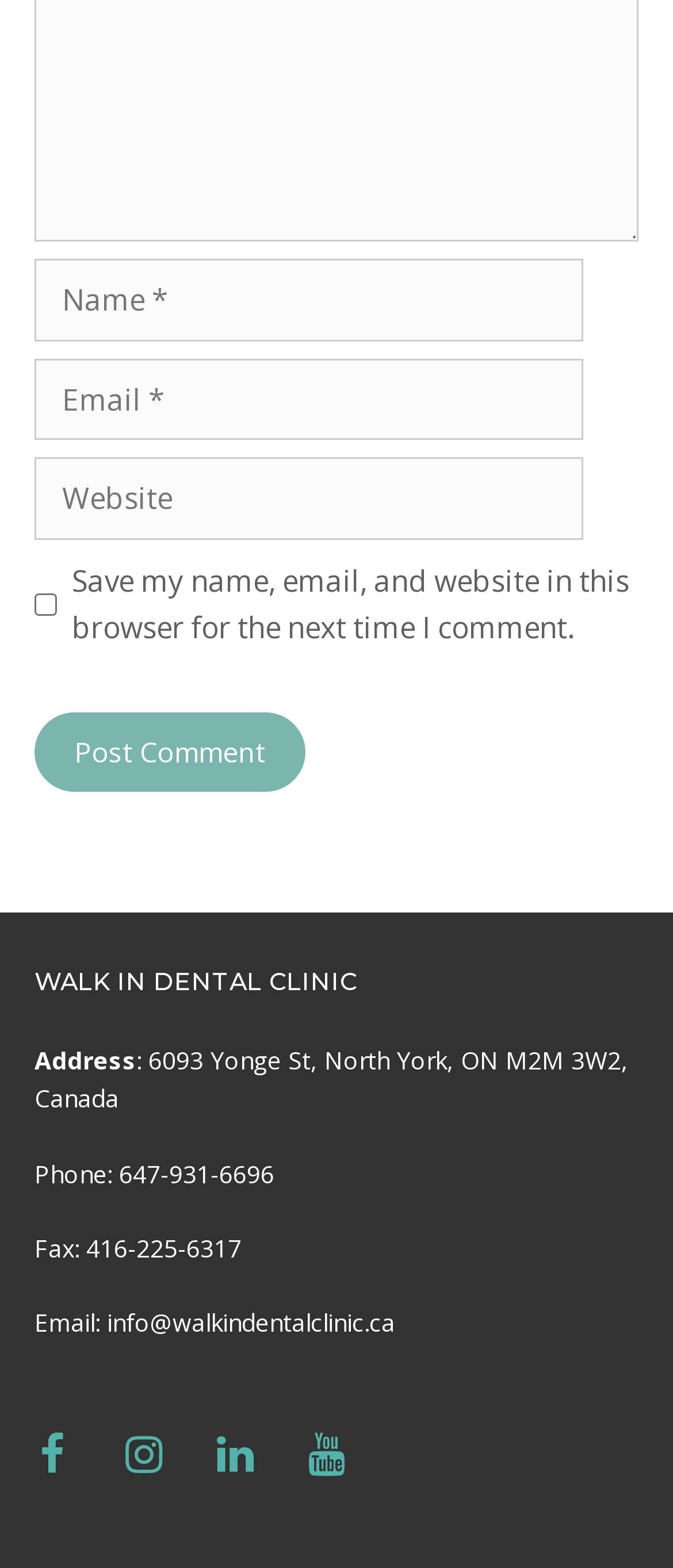Answer briefly with one word or phrase:
How many textboxes are there?

3